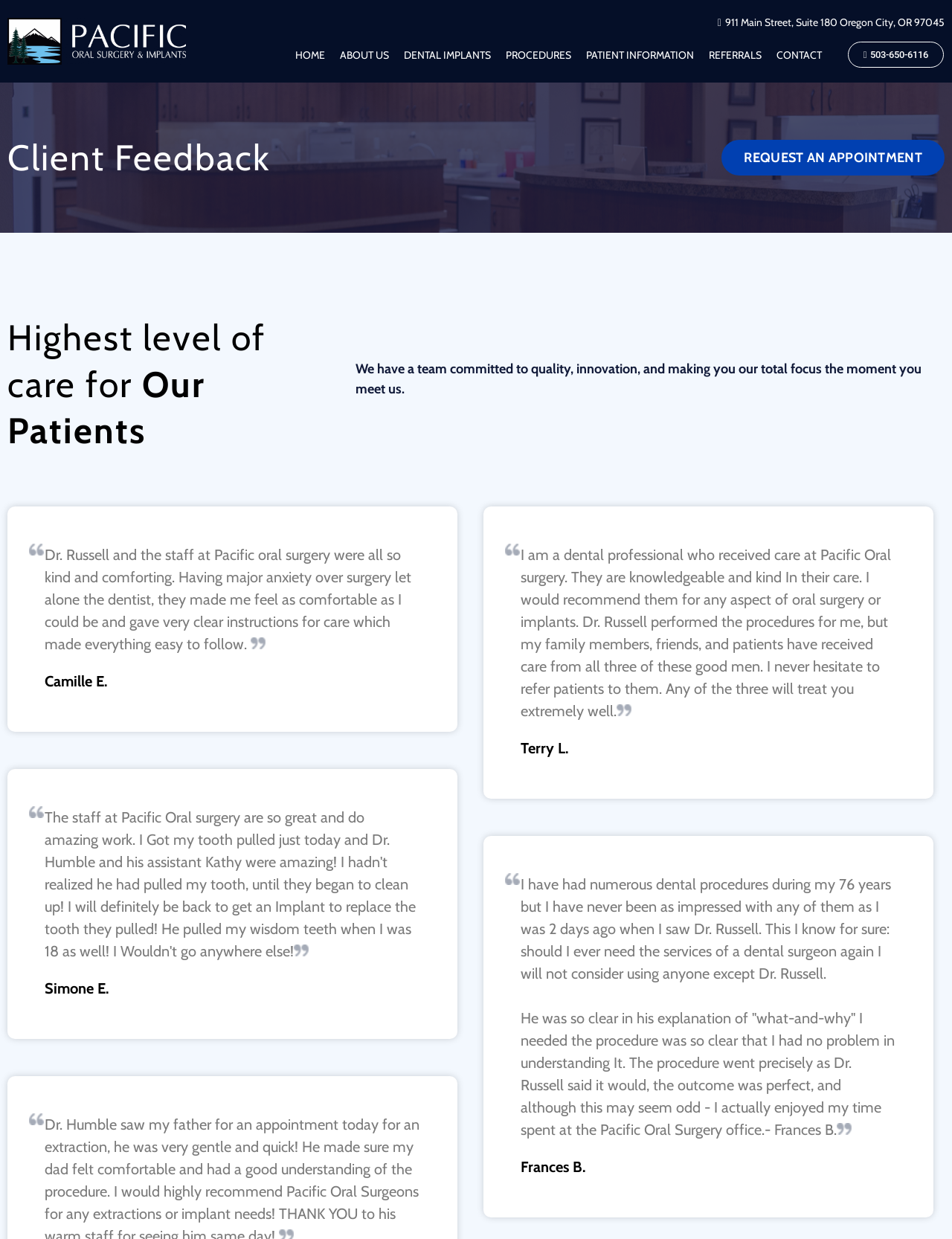Respond to the following question with a brief word or phrase:
What is the phone number displayed on the webpage?

503-650-6116